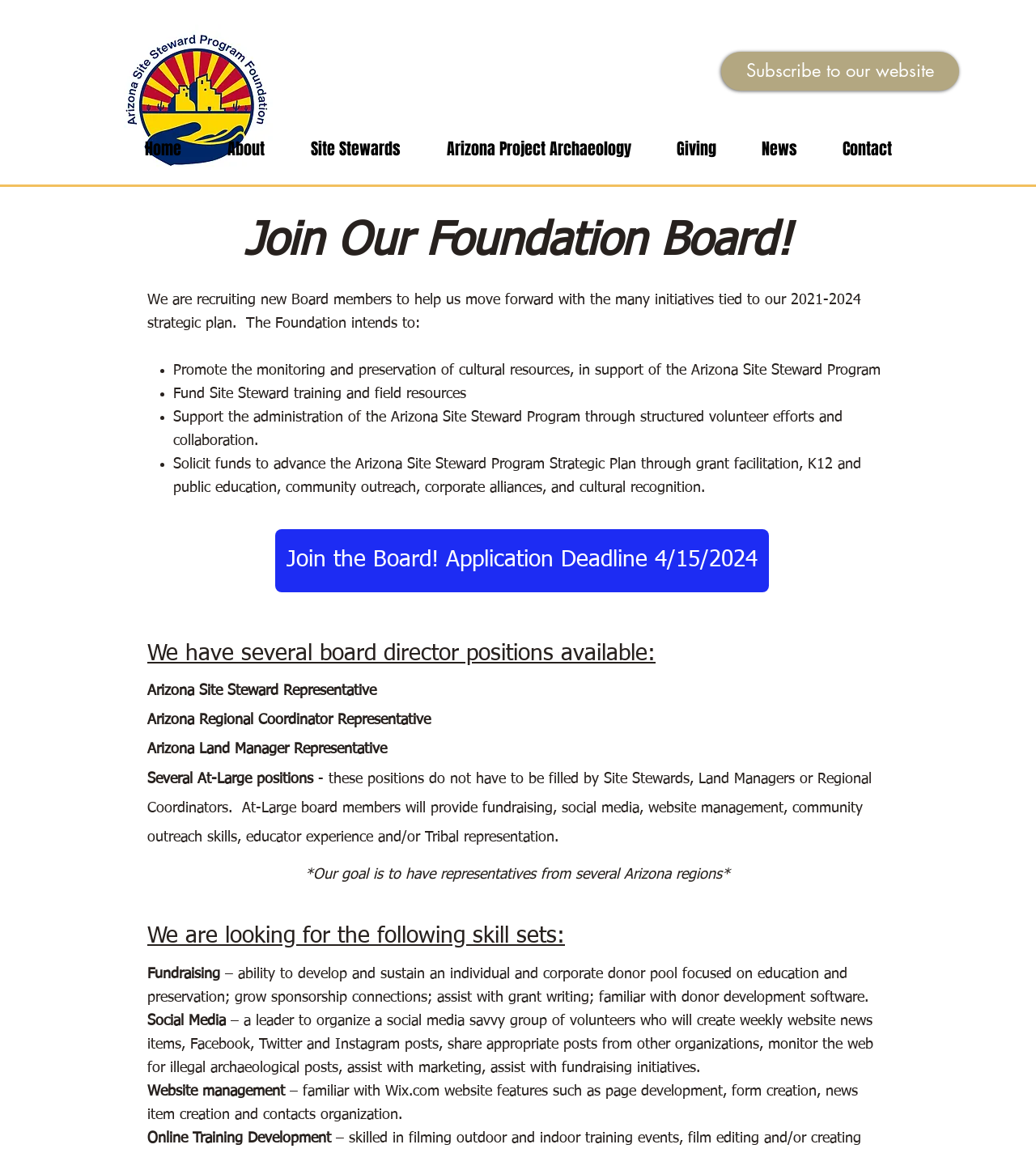Construct a comprehensive description capturing every detail on the webpage.

The webpage is about the Arizona Site Steward Program Foundation Board's recruitment of new members to support their 2021-2024 strategic plan. At the top left of the page, there is a logo of the Arizona Site Steward Program Foundation. On the top right, there is a button to subscribe to the website.

Below the logo, there is a navigation menu with links to different sections of the website, including Home, About, Site Stewards, Arizona Project Archaeology, Giving, News, and Contact.

The main content of the page starts with a heading "Join Our Foundation Board!" followed by a paragraph explaining the purpose of the recruitment. The paragraph is divided into four bullet points, each describing a specific initiative tied to the strategic plan, including promoting the monitoring and preservation of cultural resources, funding Site Steward training and field resources, supporting the administration of the Arizona Site Steward Program, and soliciting funds to advance the program's strategic plan.

Below the paragraph, there is a link to apply to join the board, with an application deadline of 4/15/2024. The page then lists several available board director positions, including Arizona Site Steward Representative, Arizona Regional Coordinator Representative, Arizona Land Manager Representative, and several At-Large positions. The At-Large positions are described in more detail, highlighting the need for skills in fundraising, social media, website management, community outreach, and Tribal representation.

The page also outlines the desired skill sets for the board members, including fundraising, social media, website management, and online training development. Each skill set is described in more detail, explaining the specific responsibilities and requirements.